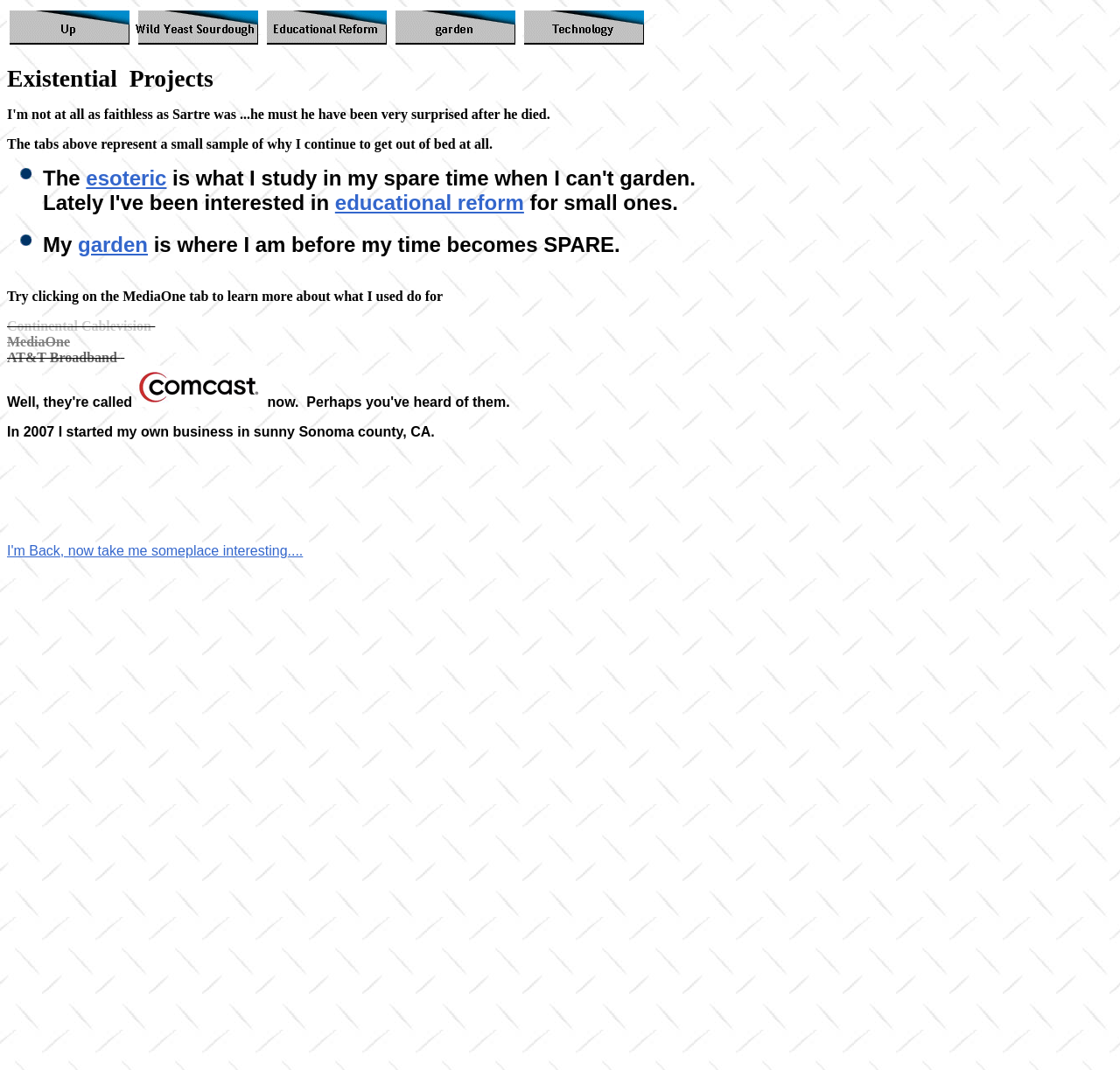Kindly determine the bounding box coordinates for the area that needs to be clicked to execute this instruction: "Listen to the 'PODCAST'".

None